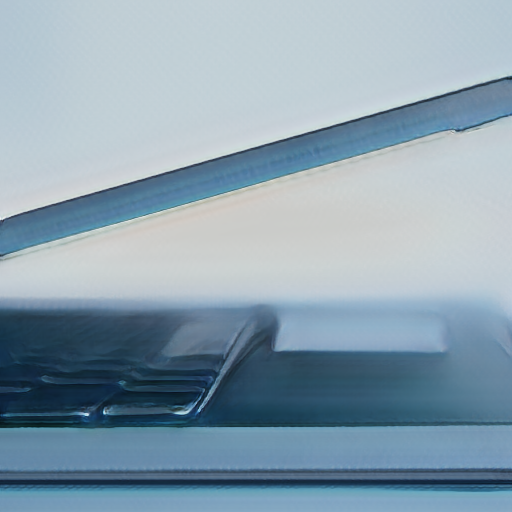What is the purpose of the laptop setup?
Provide a detailed answer to the question, using the image to inform your response.

The soft lighting accentuates the laptop's surface, reflecting a professional atmosphere ideal for productivity, and the overall setup resonates with themes of emerging technologies and efficiency, aligning with the broader context of enhancing business operations through innovative tools and strategies.